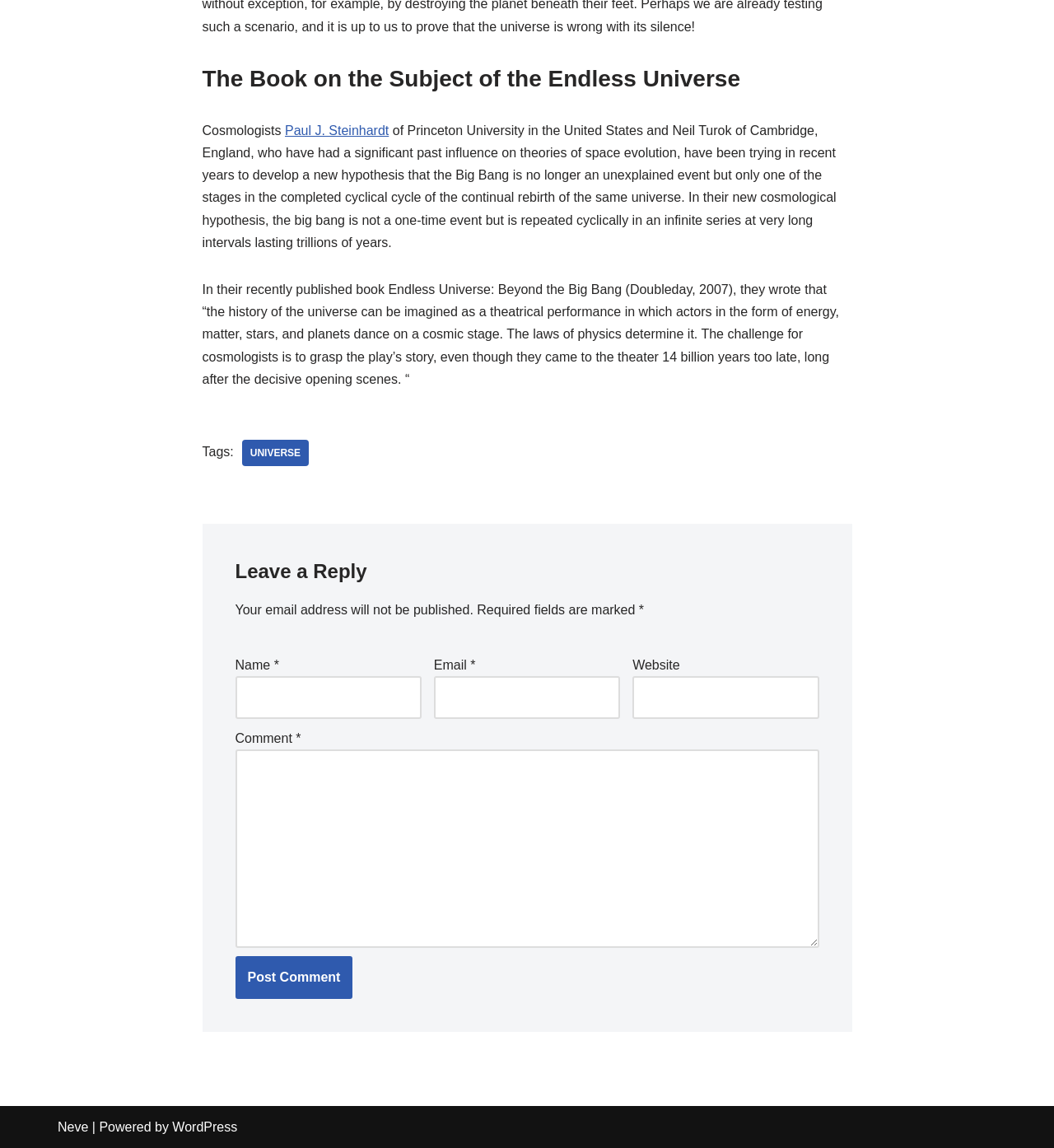Extract the bounding box coordinates for the HTML element that matches this description: "parent_node: Comment * name="comment"". The coordinates should be four float numbers between 0 and 1, i.e., [left, top, right, bottom].

[0.223, 0.653, 0.777, 0.826]